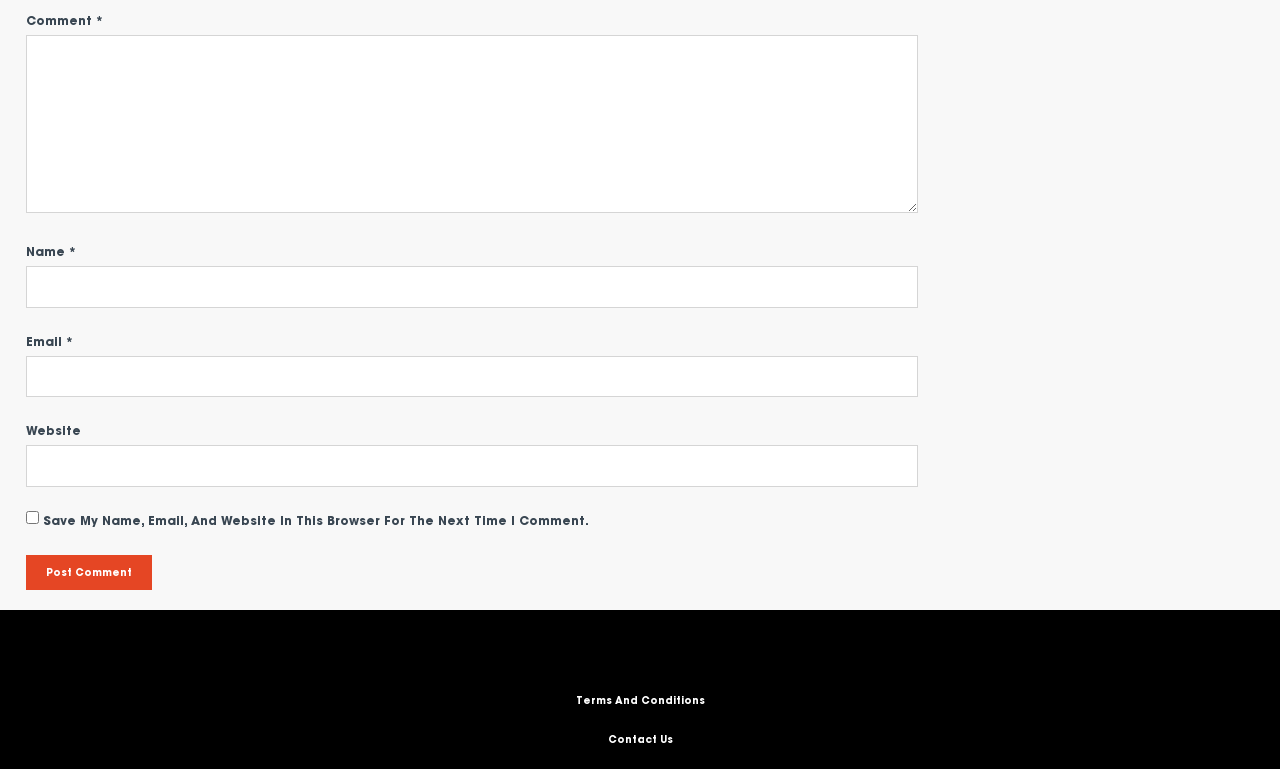What is the label of the first text box?
From the screenshot, supply a one-word or short-phrase answer.

Comment